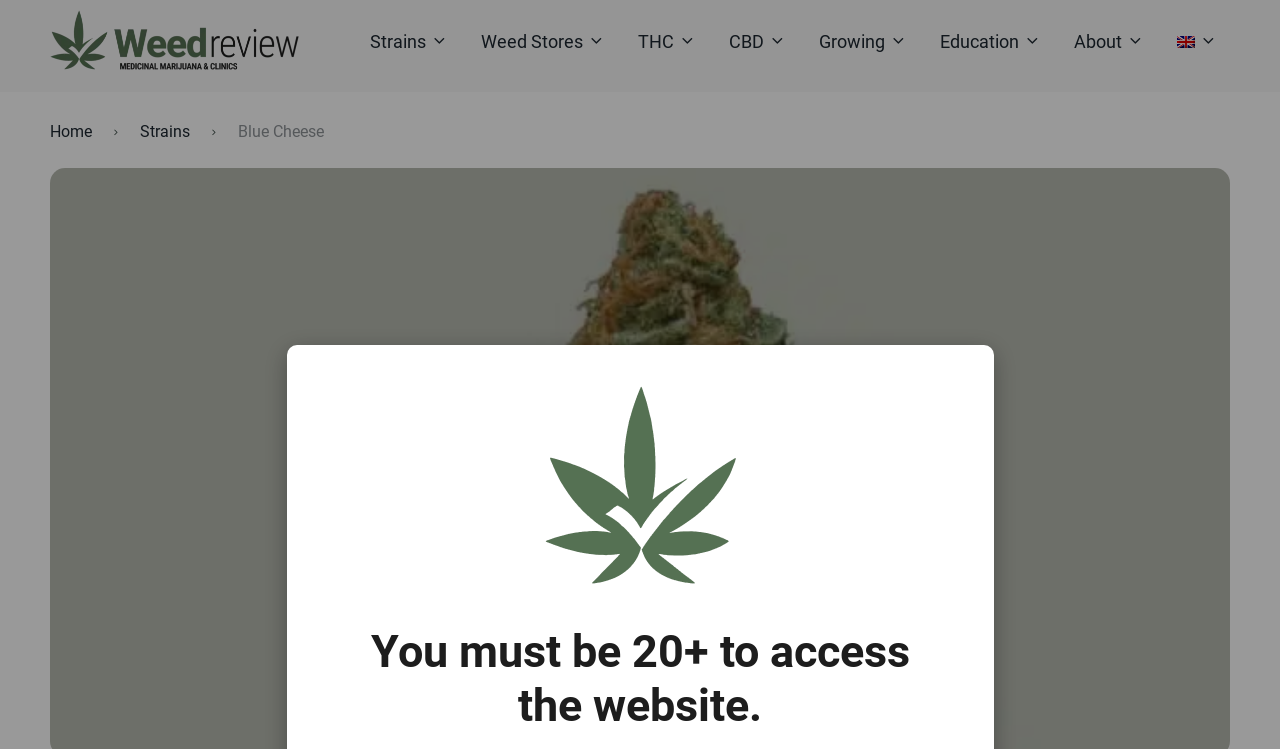Please find the bounding box coordinates of the element that you should click to achieve the following instruction: "Explore THC edibles". The coordinates should be presented as four float numbers between 0 and 1: [left, top, right, bottom].

[0.506, 0.144, 0.598, 0.18]